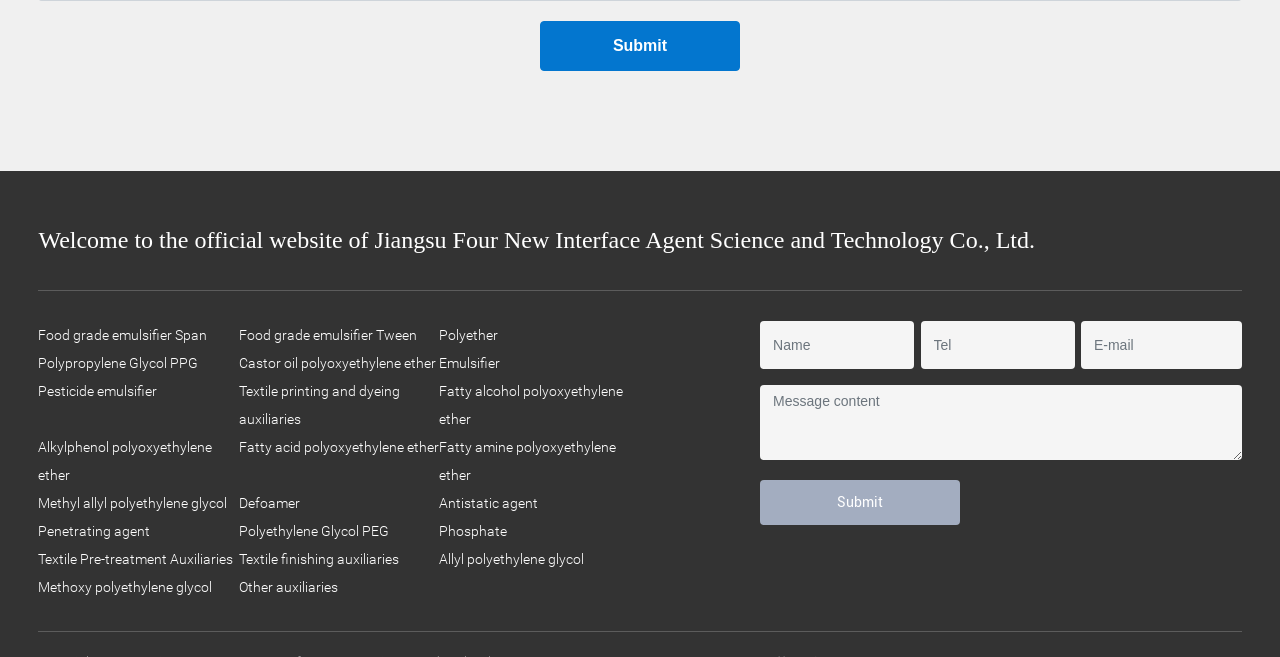Please locate the bounding box coordinates of the element that should be clicked to achieve the given instruction: "Enter your message content in the 'Message content' field".

[0.594, 0.585, 0.97, 0.699]